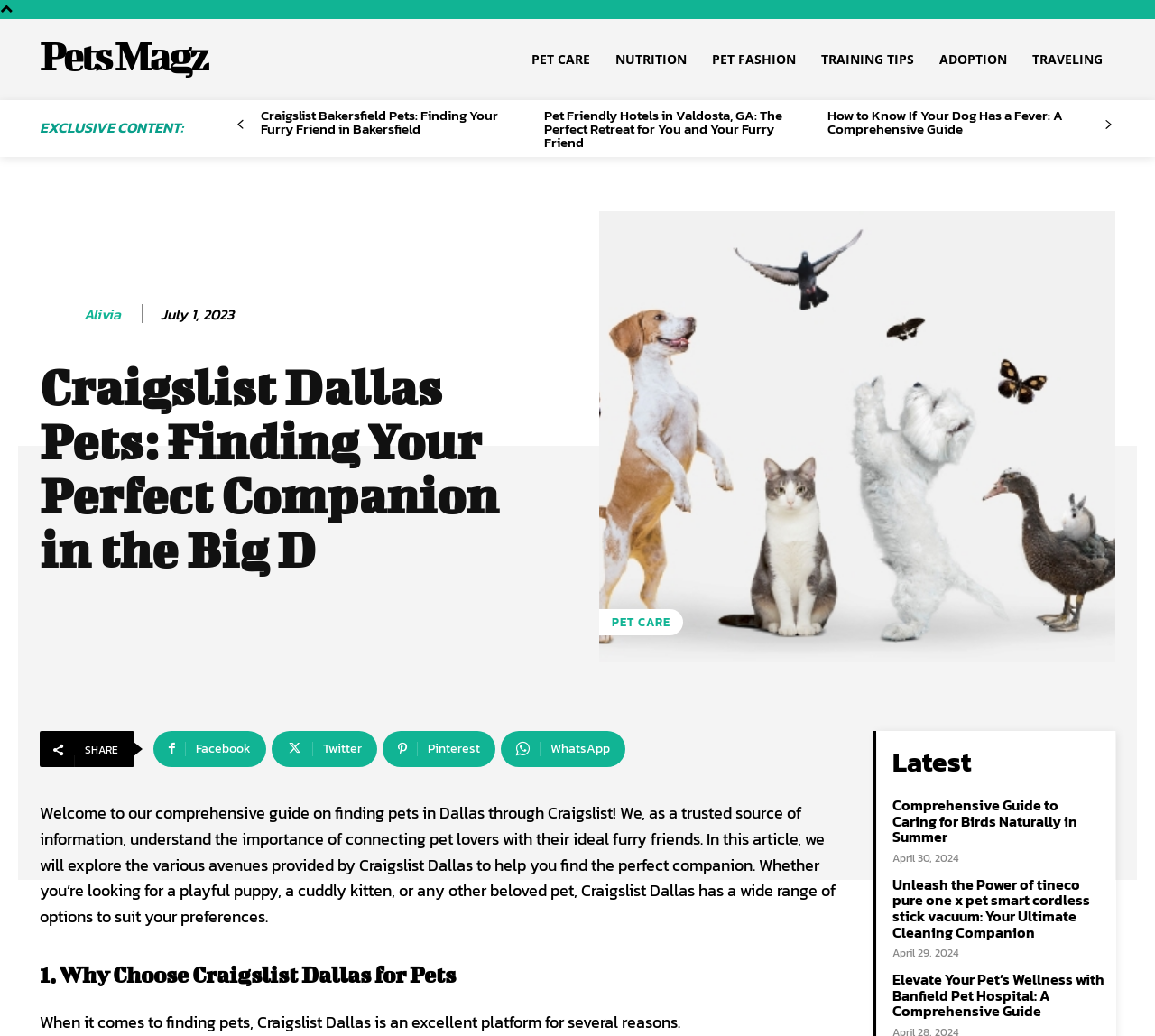Please examine the image and answer the question with a detailed explanation:
What is the title of the last article in the 'Latest' section?

I scrolled down to the 'Latest' section and found the last article title to be 'Elevate Your Pet’s Wellness with Banfield Pet Hospital: A Comprehensive Guide'.